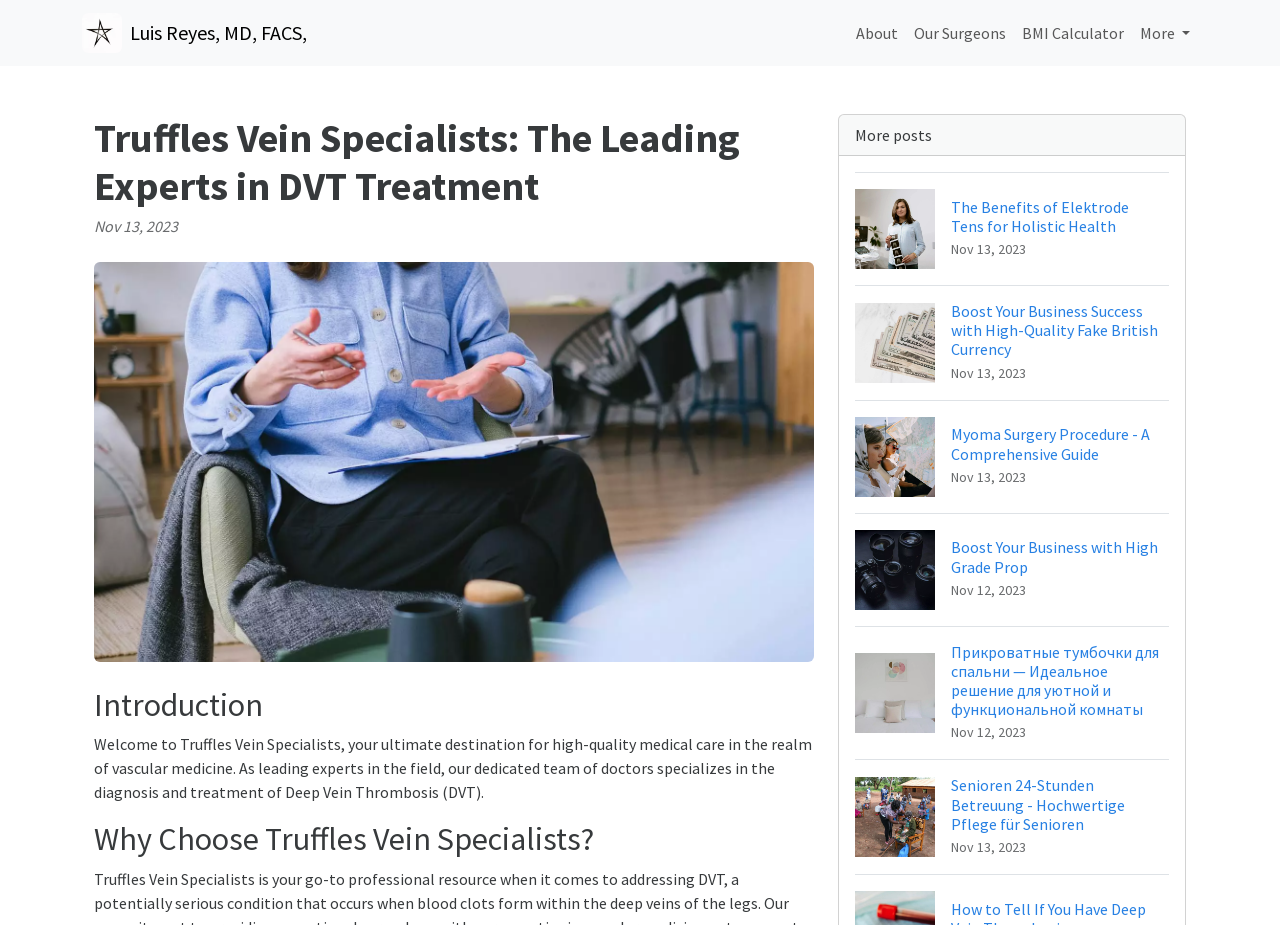How many links are there in the 'More' dropdown? Analyze the screenshot and reply with just one word or a short phrase.

6